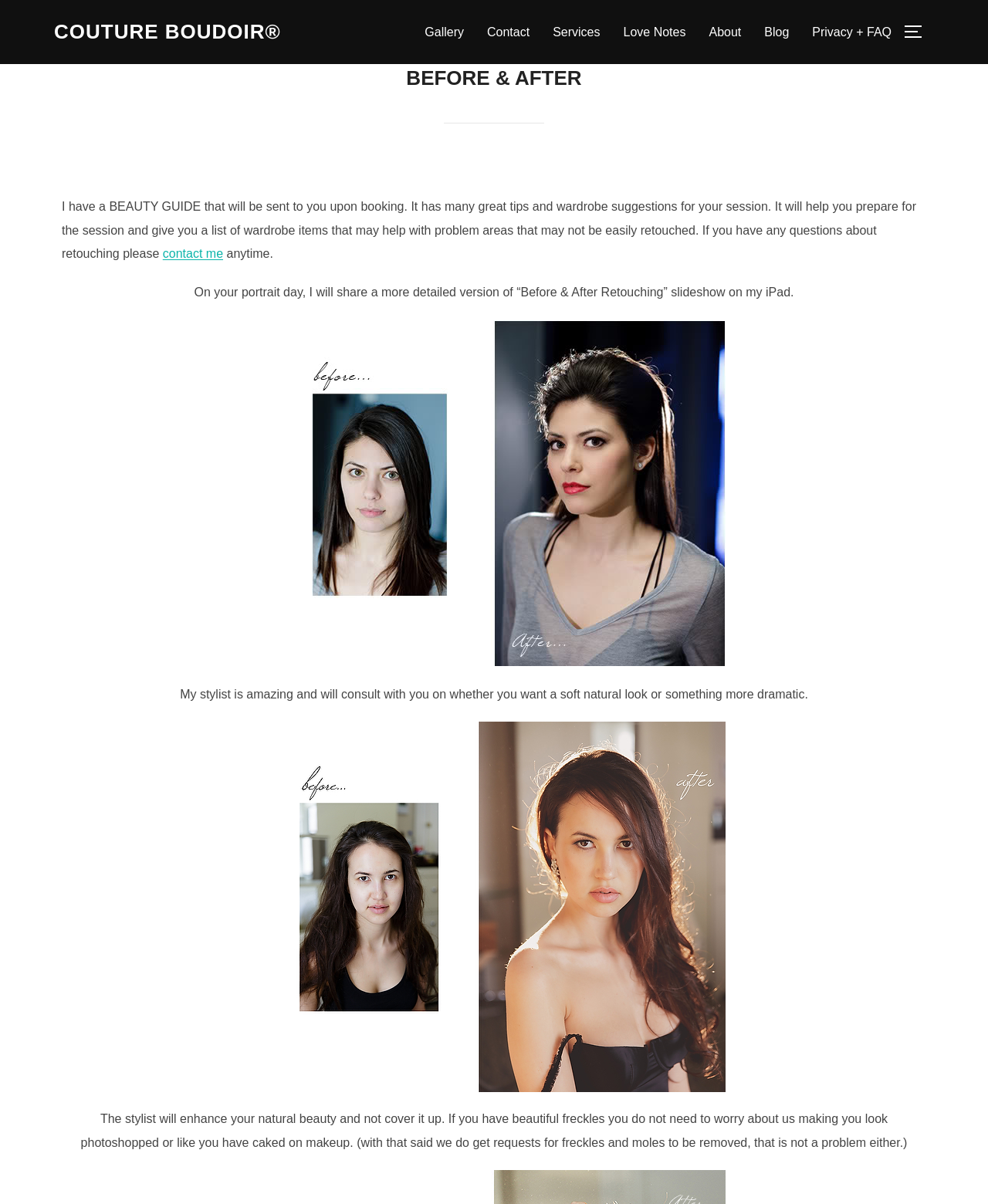Please provide the bounding box coordinates for the element that needs to be clicked to perform the following instruction: "Toggle the sidebar and navigation". The coordinates should be given as four float numbers between 0 and 1, i.e., [left, top, right, bottom].

[0.914, 0.012, 0.945, 0.041]